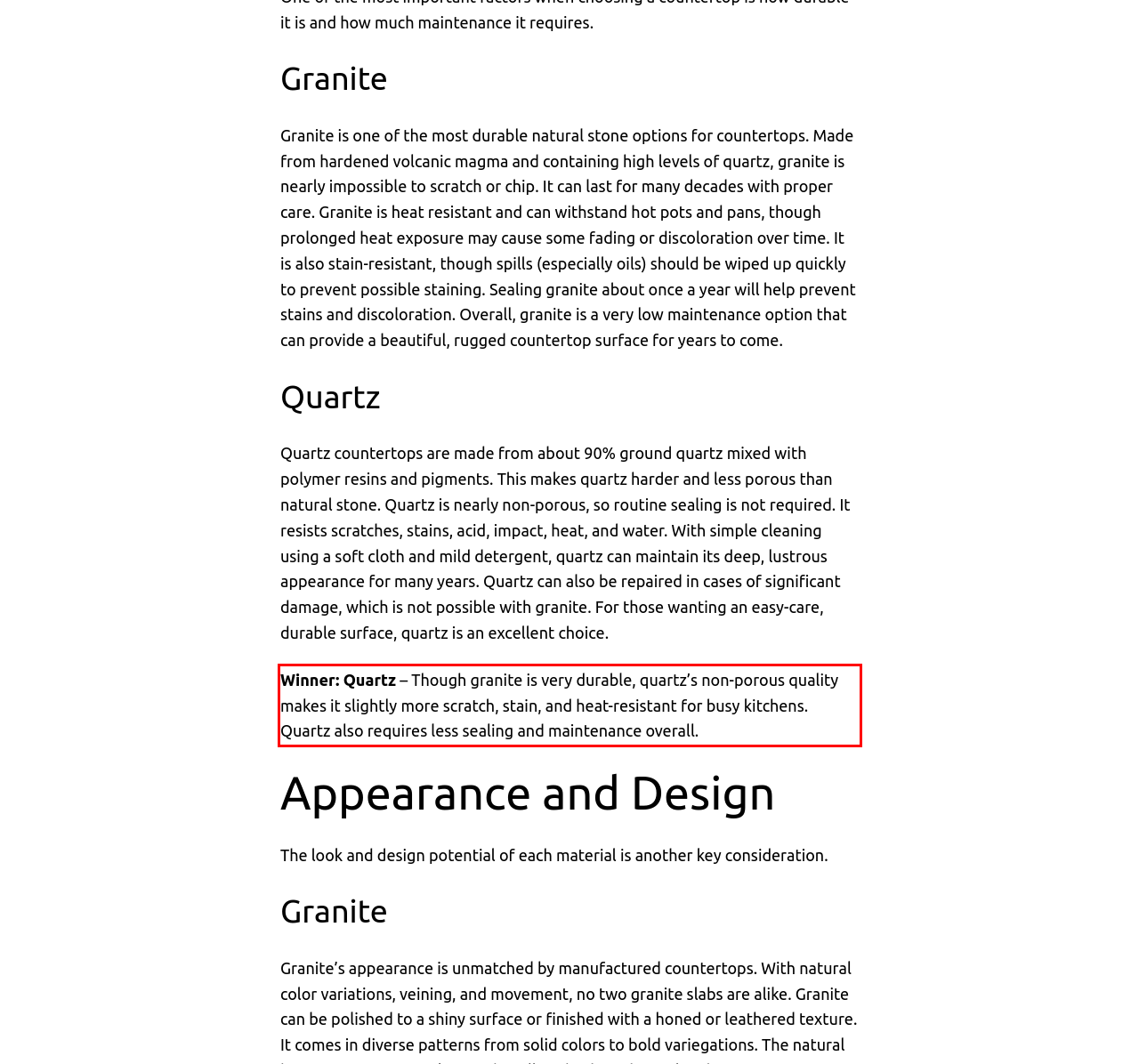Perform OCR on the text inside the red-bordered box in the provided screenshot and output the content.

Winner: Quartz – Though granite is very durable, quartz’s non-porous quality makes it slightly more scratch, stain, and heat-resistant for busy kitchens. Quartz also requires less sealing and maintenance overall.